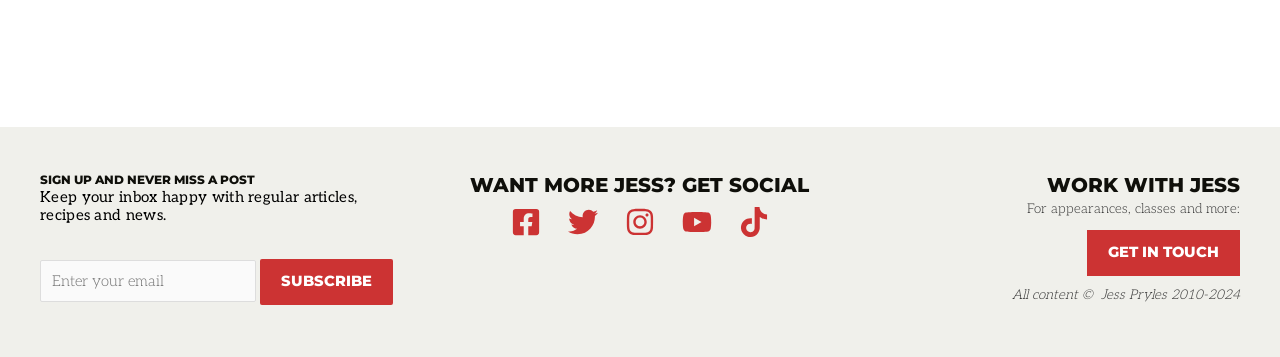Please use the details from the image to answer the following question comprehensively:
What is the purpose of the 'GET IN TOUCH' link?

The 'GET IN TOUCH' link is located below the 'WORK WITH JESS' heading, and it is likely used to contact Jess for appearances, classes, and other collaborations.